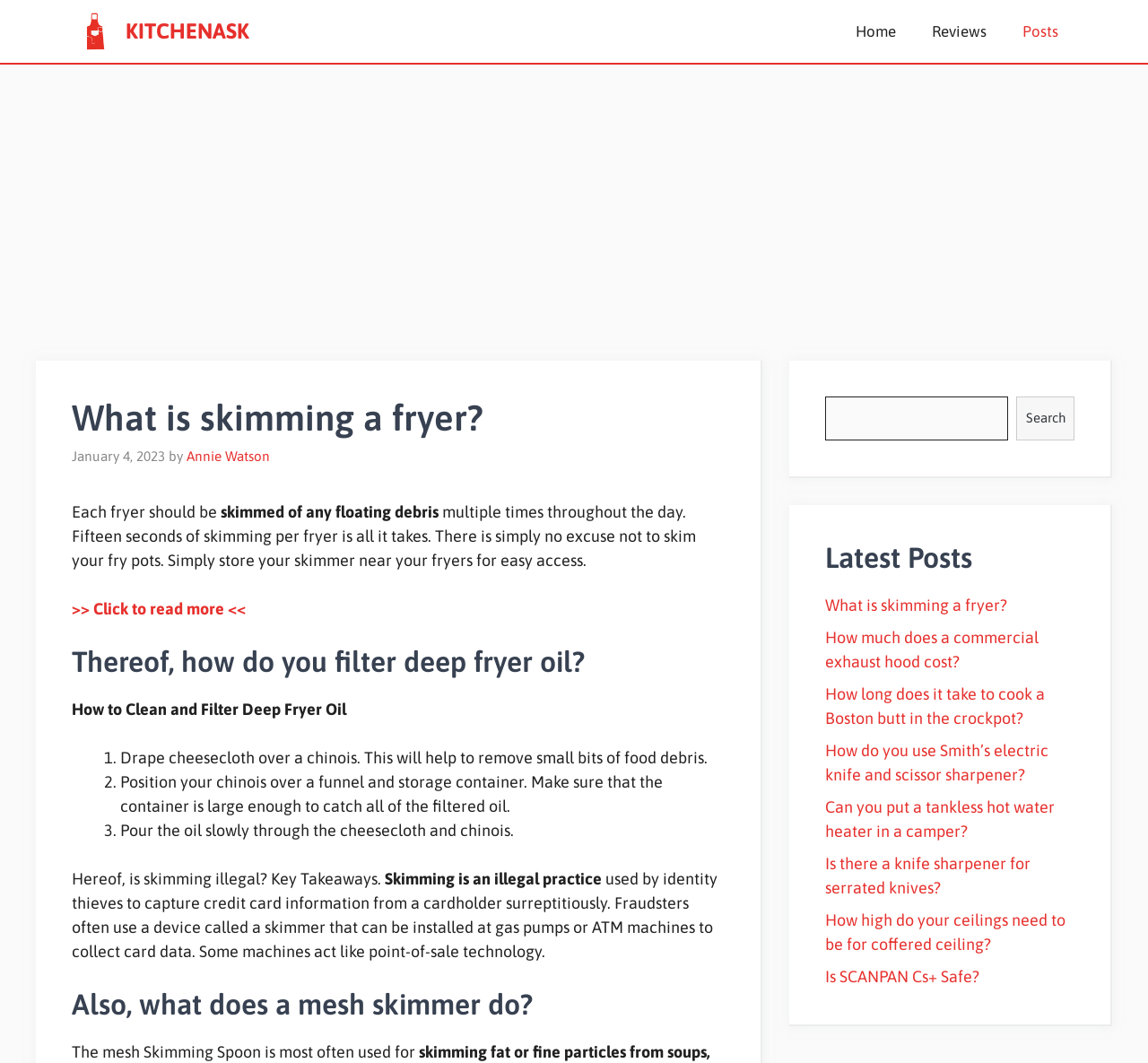Using the format (top-left x, top-left y, bottom-right x, bottom-right y), provide the bounding box coordinates for the described UI element. All values should be floating point numbers between 0 and 1: Annie Watson

[0.162, 0.422, 0.235, 0.436]